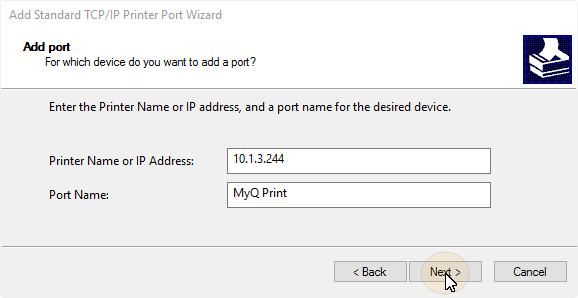Offer an in-depth caption that covers the entire scene depicted in the image.

The image displays the "Add Standard TCP/IP Printer Port Wizard" interface, which is designed to facilitate the addition of a new printer port. At the top, the wizard prompts the user with the question, "For which device do you want to add a port?" Below this instruction, there are fields where users can input the necessary information:

1. **Printer Name or IP Address**: This field is meant for entering the IP address of the printer, in this case, "10.1.3.244".
2. **Port Name**: Here, users can specify a name for the port, which in this example is "MyQ Print".

Within the interface, there are navigation arrows to guide the user through the process, specifically the "Next" button highlighted for the user to proceed, and options to go back or cancel the process. The interface is complemented by an icon representing a printer, indicating its function within the context of adding a new printer port.